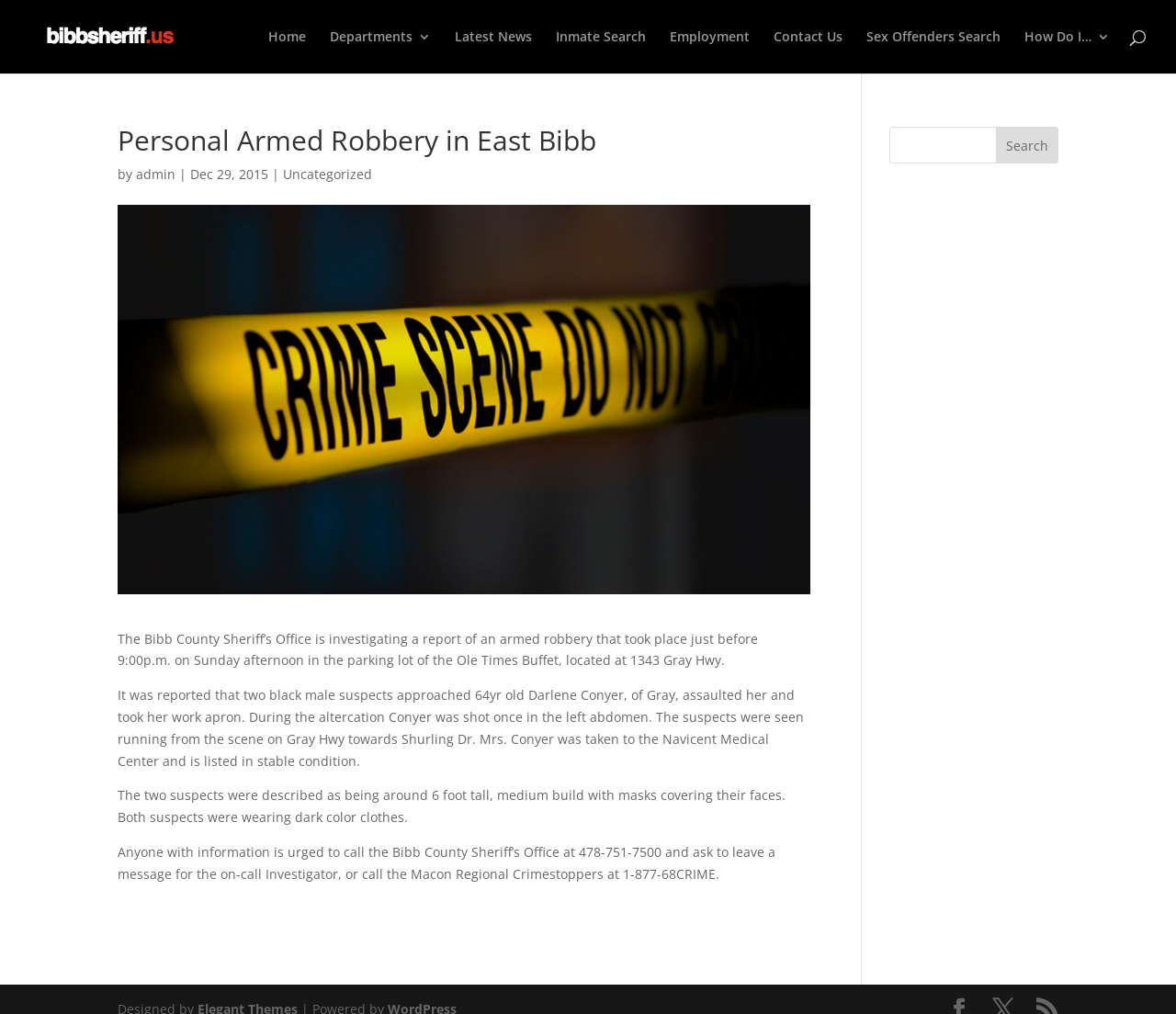Can you find the bounding box coordinates for the UI element given this description: "Departments"? Provide the coordinates as four float numbers between 0 and 1: [left, top, right, bottom].

[0.28, 0.03, 0.366, 0.072]